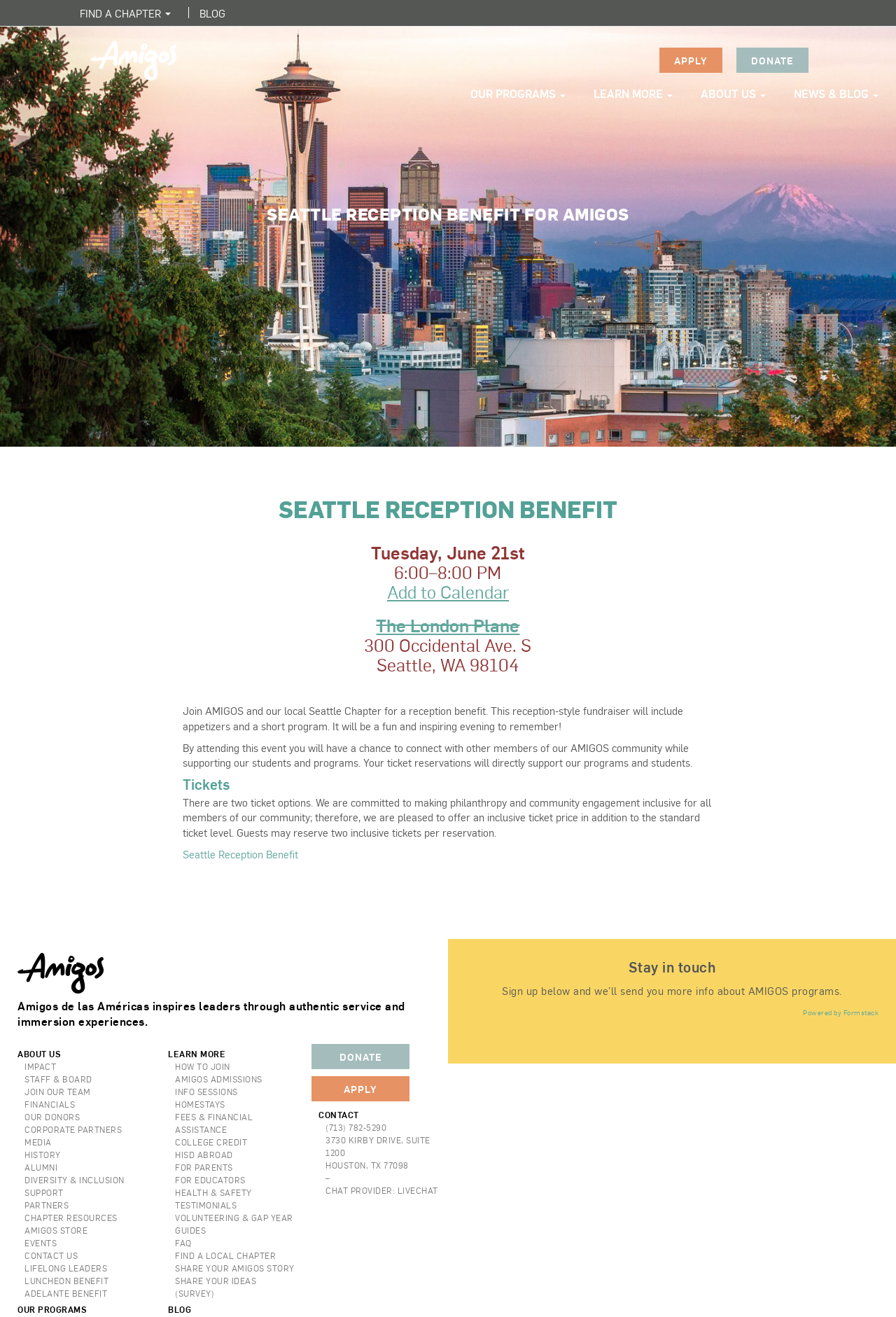Write an exhaustive caption that covers the webpage's main aspects.

The webpage is about a Seattle Reception Benefit event organized by Amigos de las Americas. At the top, there are several links to different sections of the website, including "FIND A CHAPTER", "BLOG", and "DONATE". 

Below these links, there is a prominent heading "SEATTLE RECEPTION BENEFIT" followed by the date and time of the event, "Tuesday, June 21st 6:00–8:00 PM". There is also a link to "Add to Calendar" next to the date and time. 

The event location, "The London Plane 300 Occidental Ave. S Seattle, WA 98104", is listed below, with a link to "The London Plane". 

The webpage then describes the event, stating that it is a reception-style fundraiser that will include appetizers and a short program. It will be a fun and inspiring evening to remember. By attending this event, guests will have a chance to connect with other members of the AMIGOS community while supporting their students and programs. 

There are two ticket options available, with an inclusive ticket price offered in addition to the standard ticket level. Guests may reserve two inclusive tickets per reservation. 

At the bottom of the page, there are several links to other sections of the website, including "ABOUT US", "IMPACT", "STAFF & BOARD", and more. There is also a section titled "Stay in touch" where visitors can sign up to receive more information about AMIGOS programs.